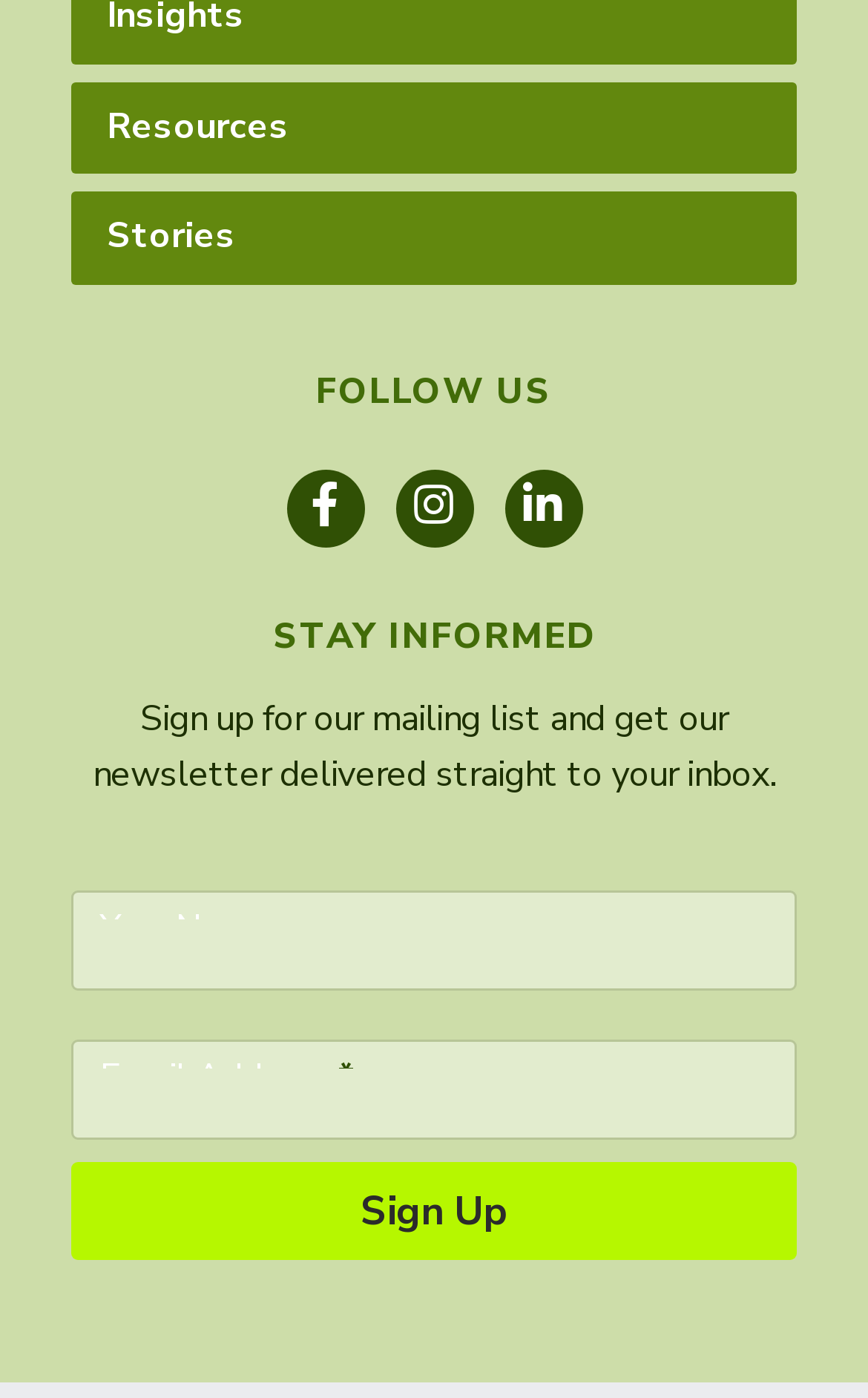How many links are present in the top section of the webpage?
Provide an in-depth and detailed explanation in response to the question.

The top section of the webpage contains two links, 'Resources' and 'Stories', which are located near the top of the page and have similar bounding box coordinates.